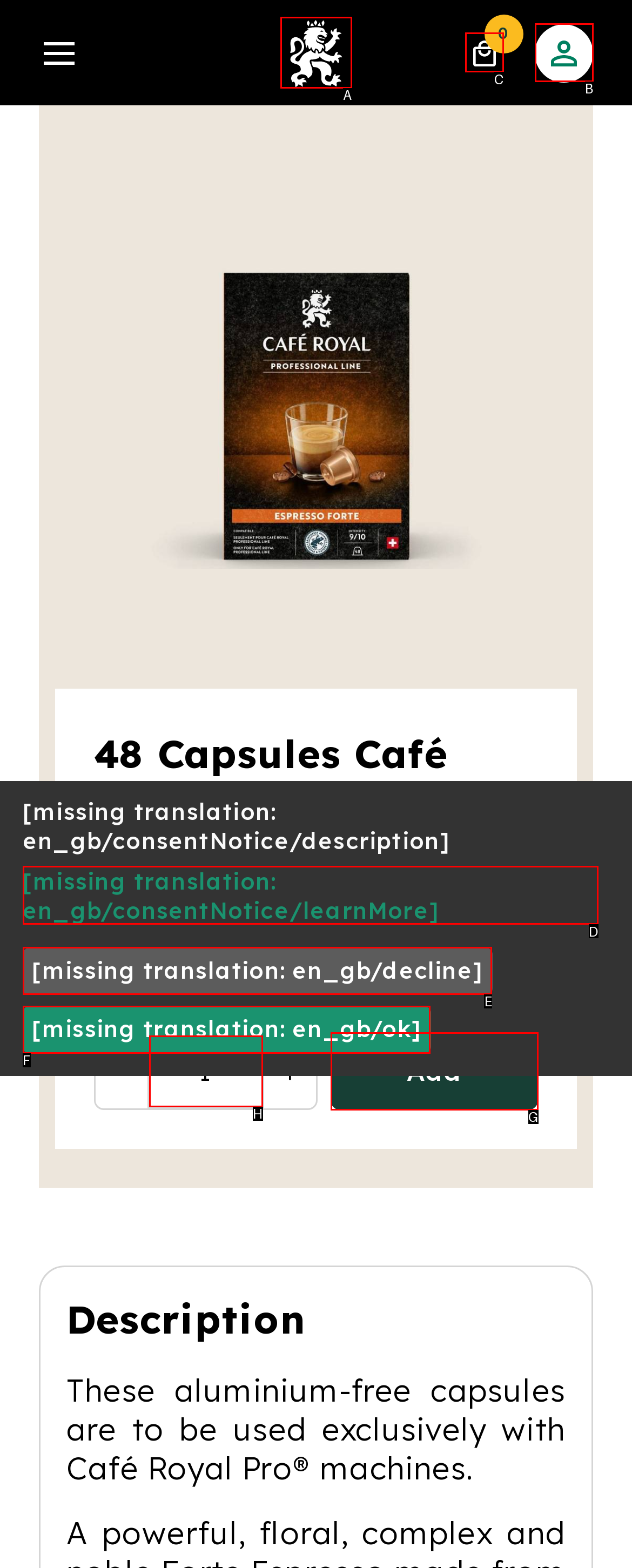Identify the correct UI element to click to follow this instruction: View product details
Respond with the letter of the appropriate choice from the displayed options.

C